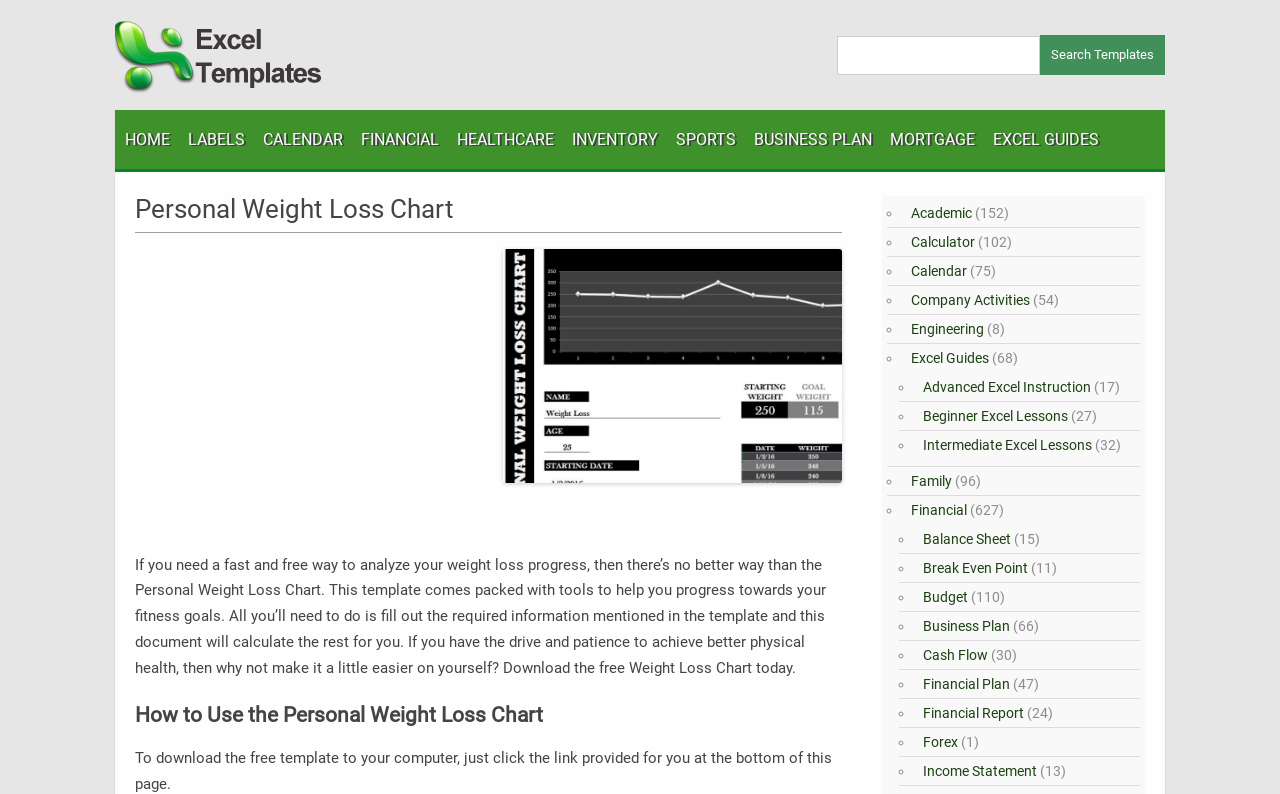Illustrate the webpage's structure and main components comprehensively.

The webpage is focused on the "Personal Weight Loss Chart" and provides a free download link to monitor weight loss progress. At the top, there is a search bar with a "Search Templates" button. Below the search bar, there are several links to different categories, including "HOME", "LABELS", "CALENDAR", and others.

On the left side, there is a header section with a heading "Personal Weight Loss Chart" and a brief introduction to the template. Below the introduction, there is a paragraph explaining how to use the chart, followed by a heading "How to Use the Personal Weight Loss Chart" and a brief instruction to download the template.

On the right side, there is a list of links to various templates, including "Academic", "Calculator", "Calendar", and others, each with a number in parentheses indicating the number of templates available. The list is divided into sections with list markers (◦) separating each category.

At the bottom of the page, there is a section with links to more specific templates, including "Advanced Excel Instruction", "Beginner Excel Lessons", and "Intermediate Excel Lessons", each with a number in parentheses indicating the number of templates available.

Overall, the webpage is organized into sections, with a clear focus on the "Personal Weight Loss Chart" and providing easy access to various templates and resources.